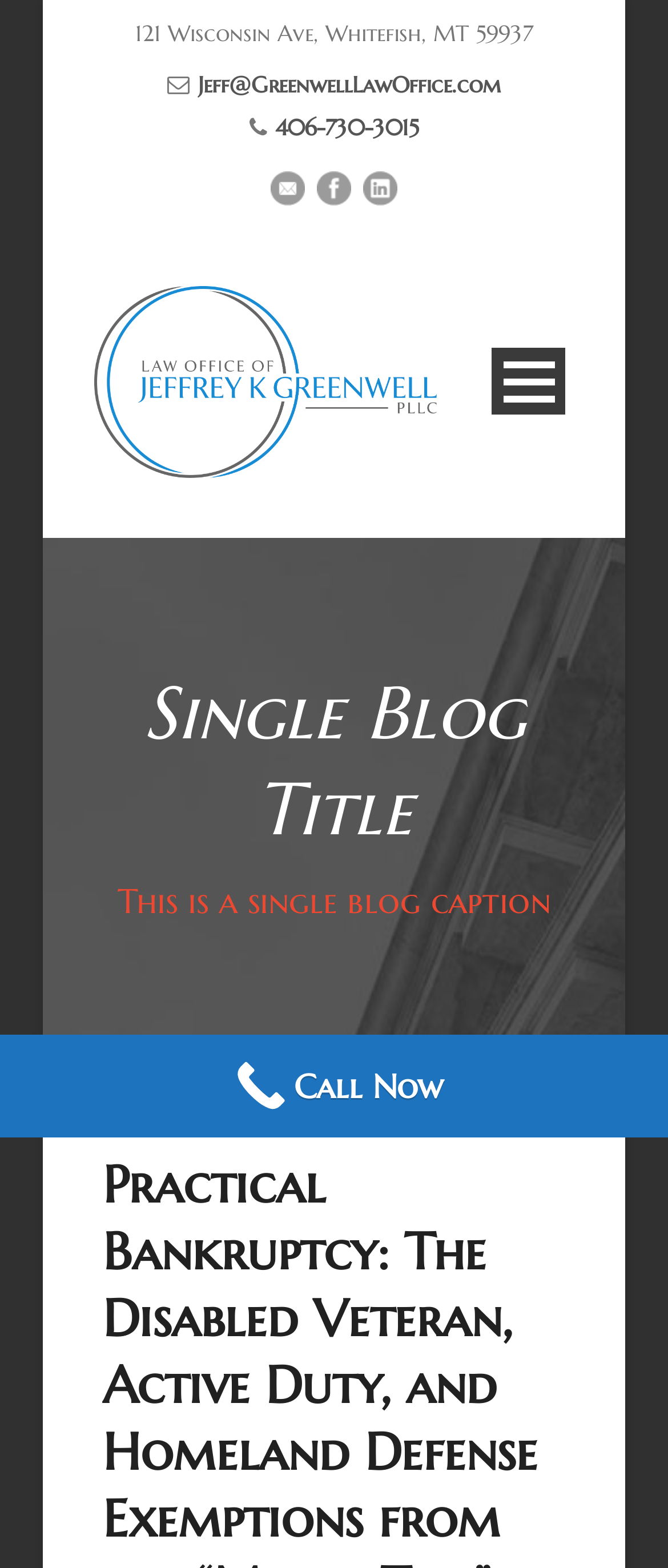For the given element description About Us & Reviews, determine the bounding box coordinates of the UI element. The coordinates should follow the format (top-left x, top-left y, bottom-right x, bottom-right y) and be within the range of 0 to 1.

[0.115, 0.447, 0.885, 0.502]